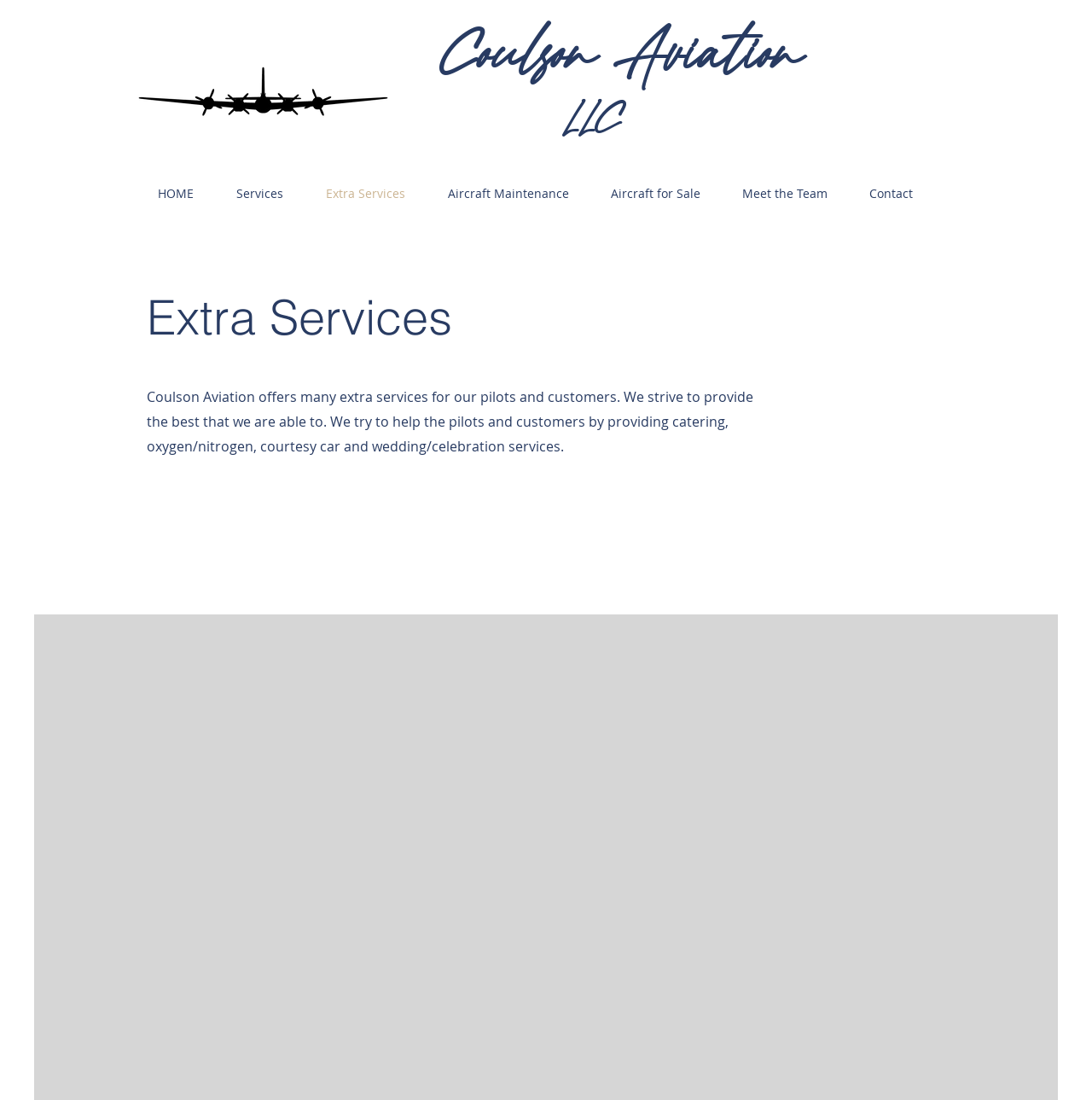What is the current webpage about?
Can you give a detailed and elaborate answer to the question?

The current webpage is about the extra services offered by Coulson Aviation, as indicated by the heading element 'Extra Services' and the description of the services provided.